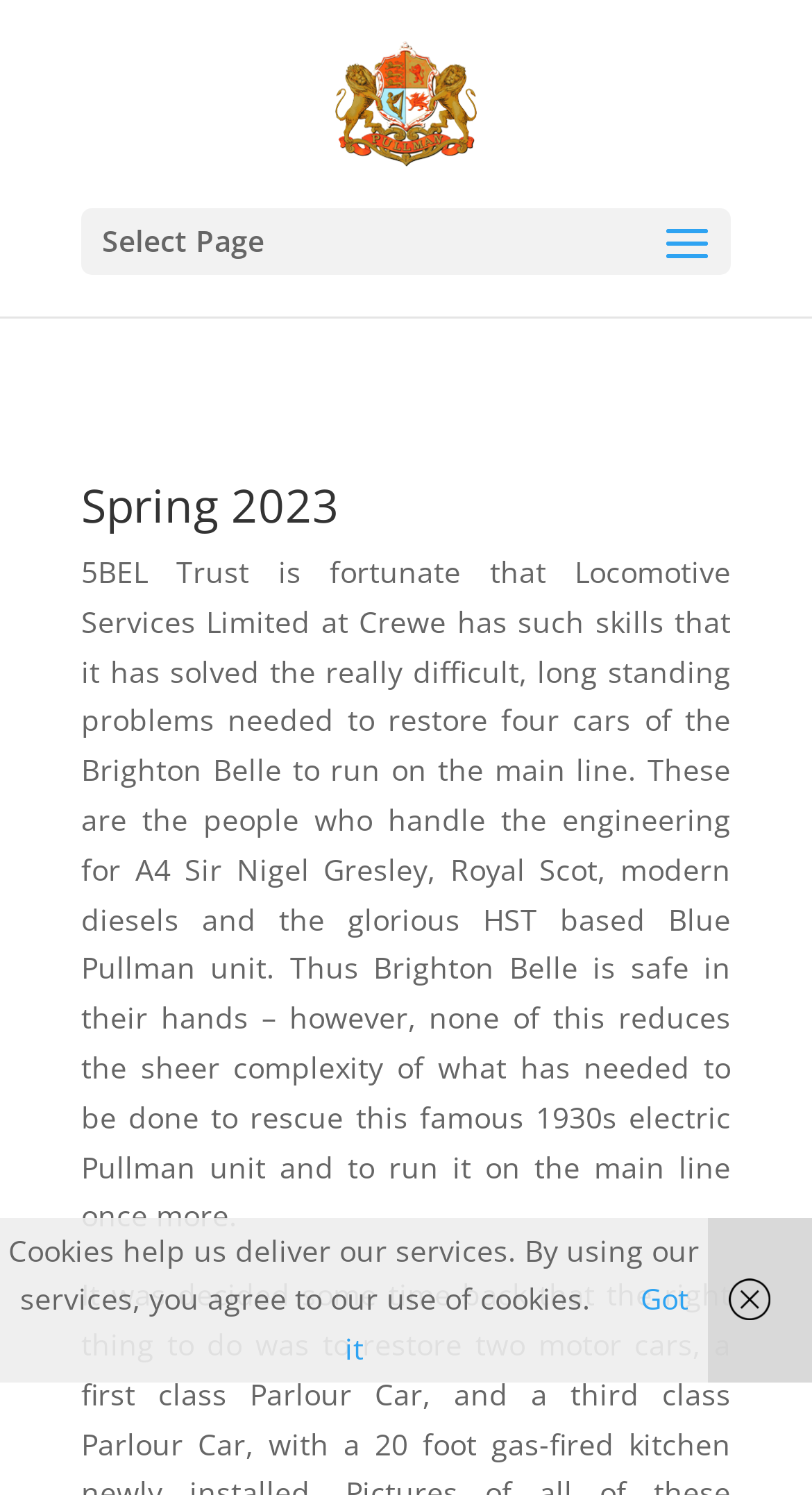Describe the webpage in detail, including text, images, and layout.

The webpage appears to be about the restoration of the Brighton Belle, a 1930s electric Pullman unit. At the top of the page, there is a link with the title "Bringing back THE BRIGHTON BELLE" accompanied by an image with the same title. Below this, there is a dropdown menu labeled "Select Page".

The main content of the page is divided into two sections. On the left side, there is a heading that reads "Spring 2023". On the right side, there is a block of text that describes the restoration process of the Brighton Belle, mentioning the skills of Locomotive Services Limited at Crewe and the complexity of the task.

At the bottom of the page, there is a notification about cookies, stating that by using the services, users agree to the use of cookies. This notification is accompanied by a "Got it" button and a link to more information, which is located at the bottom right corner of the page.